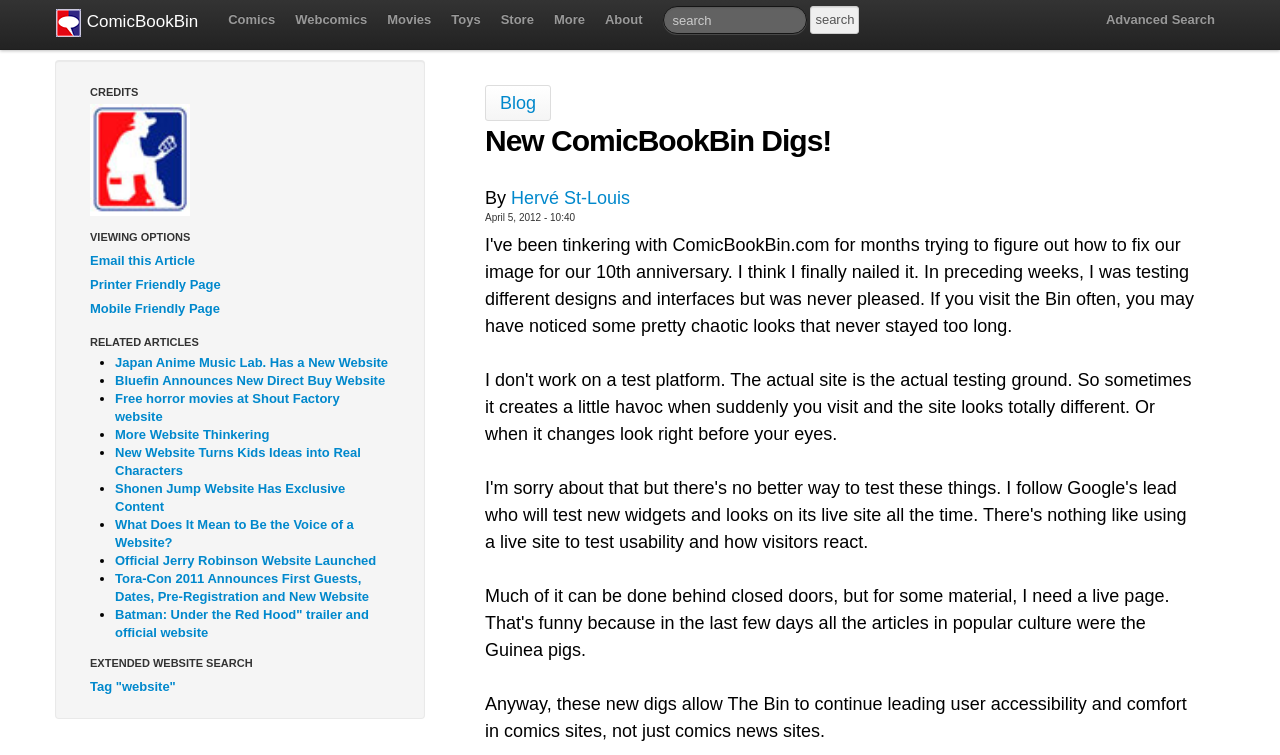Determine the bounding box for the described HTML element: "Official Jerry Robinson Website Launched". Ensure the coordinates are four float numbers between 0 and 1 in the format [left, top, right, bottom].

[0.09, 0.732, 0.294, 0.752]